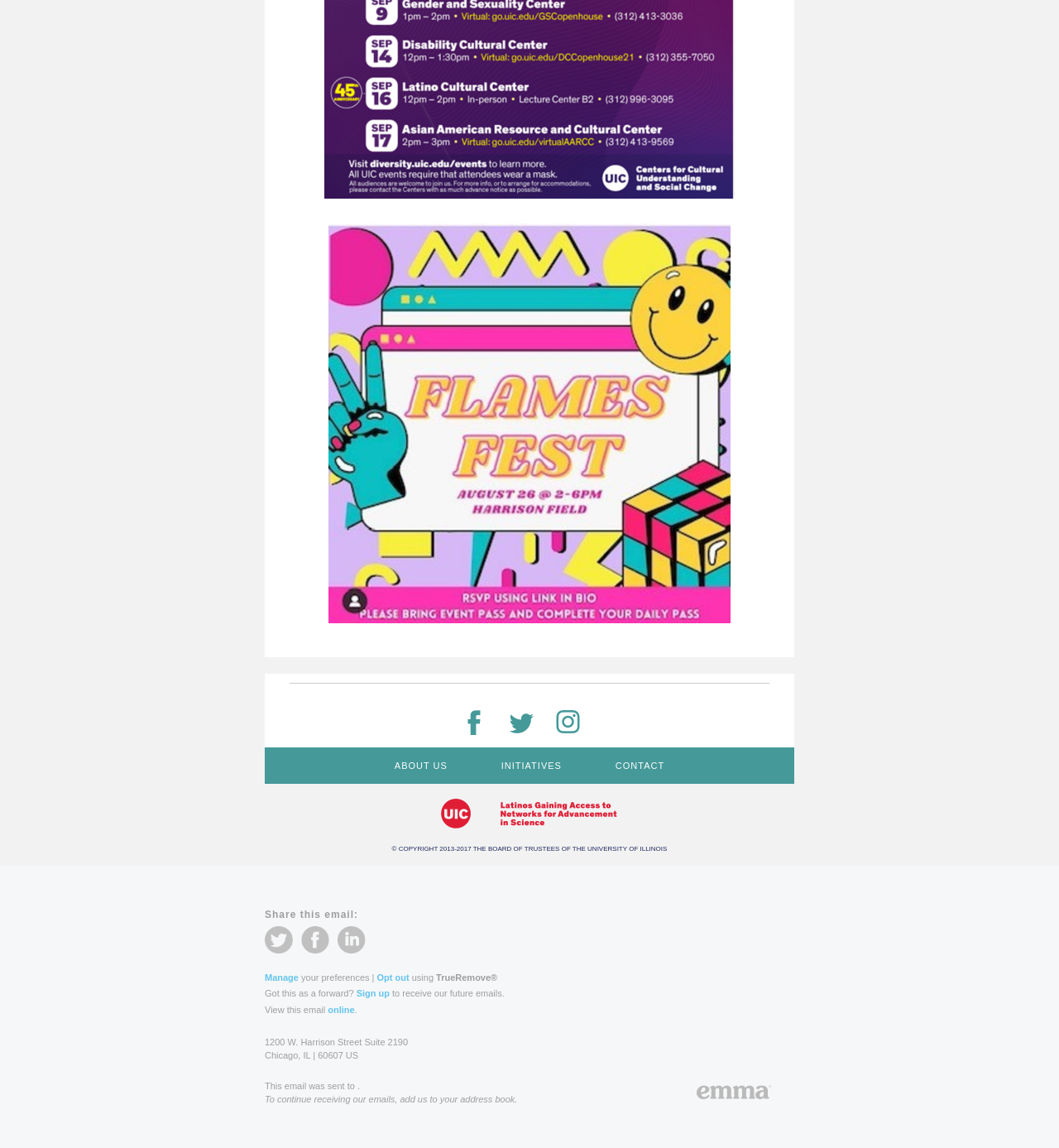Locate the bounding box coordinates of the element that should be clicked to fulfill the instruction: "Click the INITIATIVES link".

[0.473, 0.662, 0.53, 0.671]